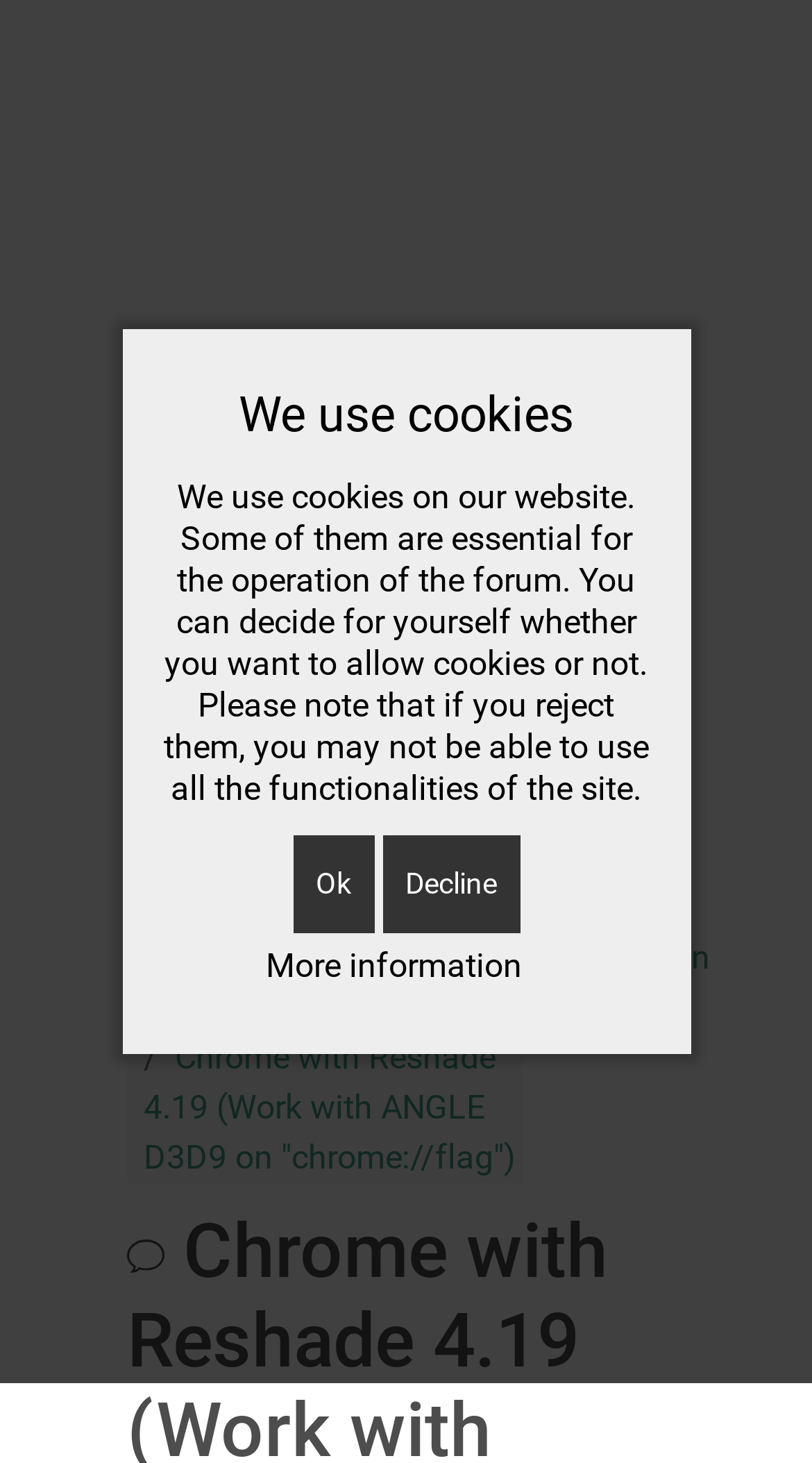Please identify and generate the text content of the webpage's main heading.

 Chrome with Reshade 4.19 (Work with ANGLE D3D9 on "chrome://flag")